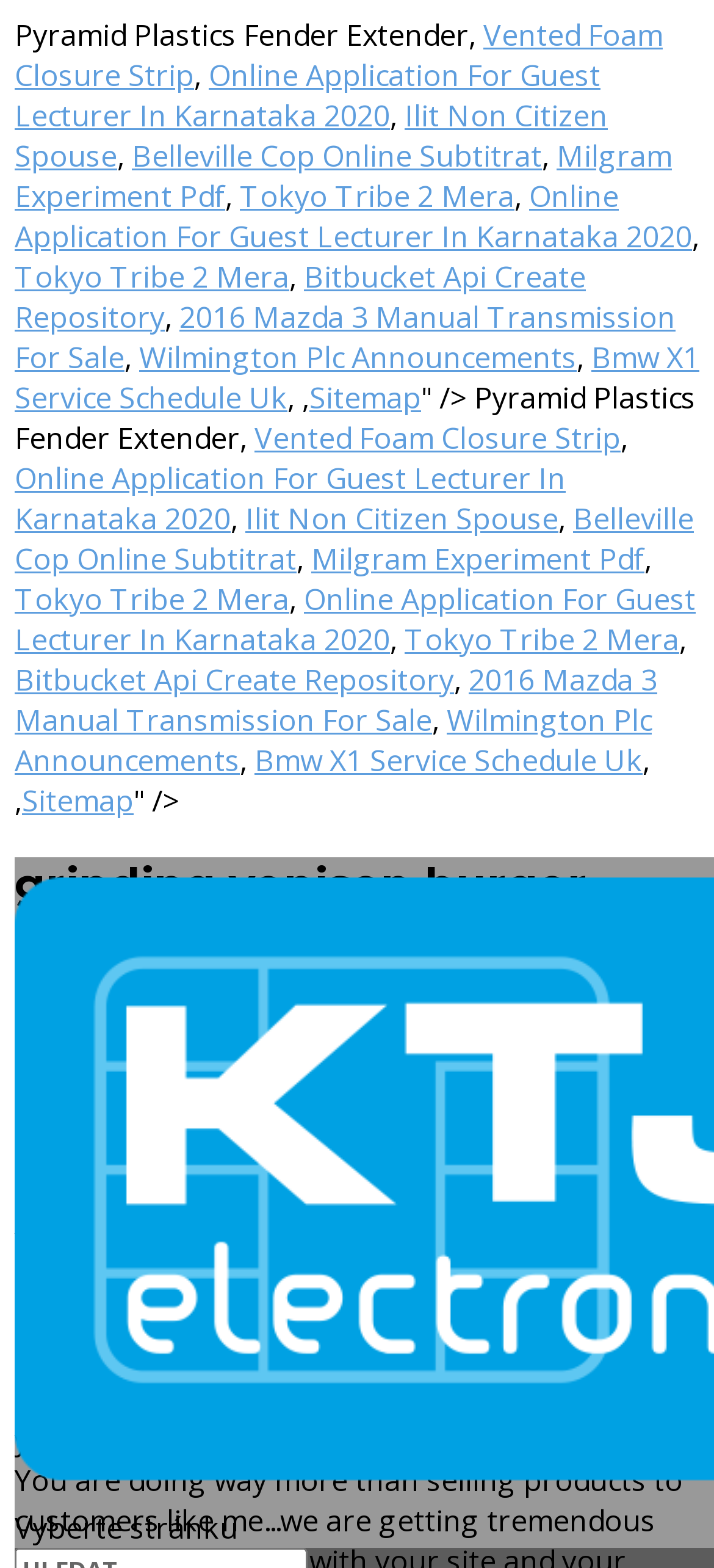How many commas are present on the webpage?
Look at the image and answer the question with a single word or phrase.

7